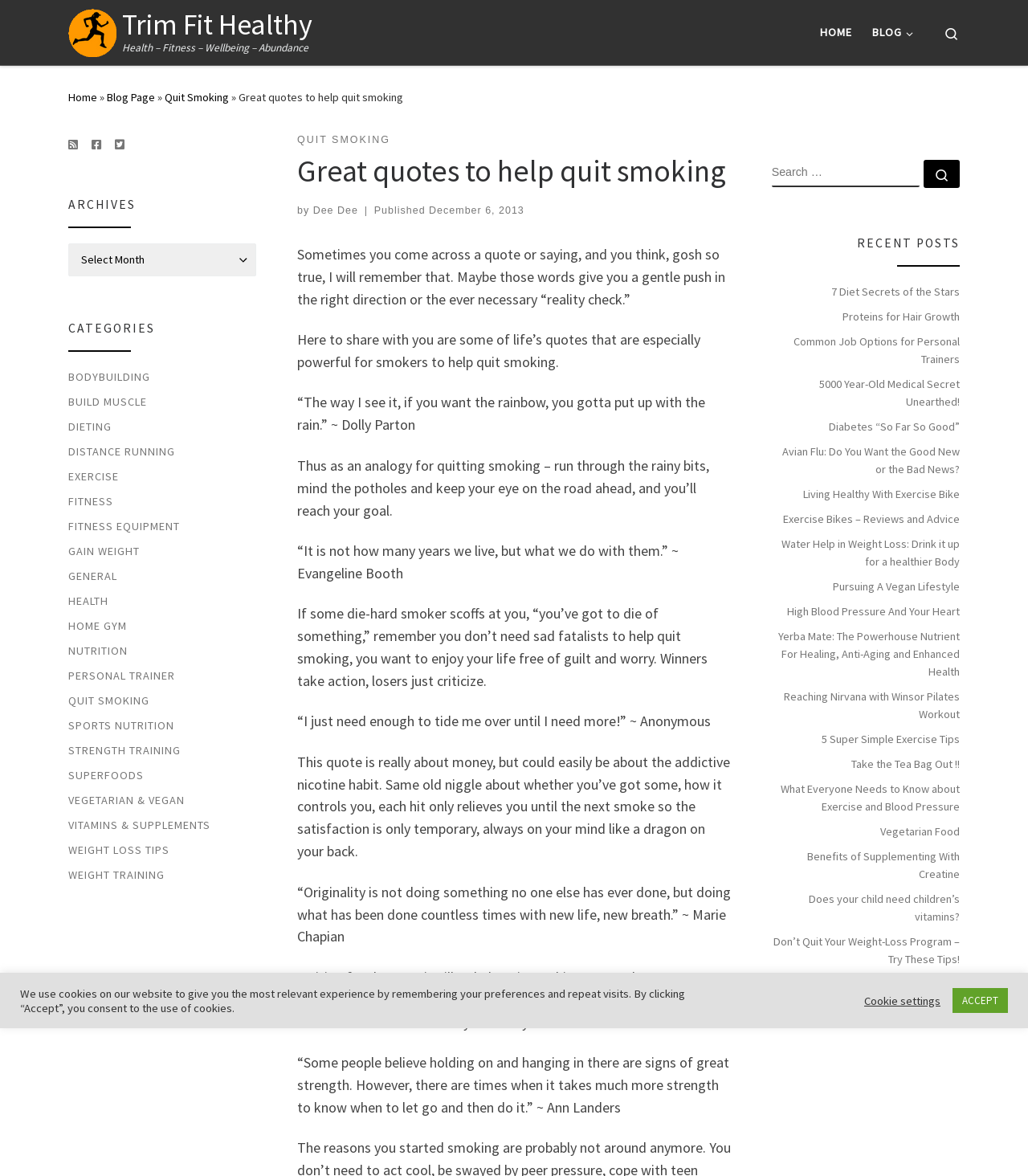Locate the bounding box coordinates of the region to be clicked to comply with the following instruction: "Read the blog post about quitting smoking". The coordinates must be four float numbers between 0 and 1, in the form [left, top, right, bottom].

[0.289, 0.112, 0.711, 0.186]